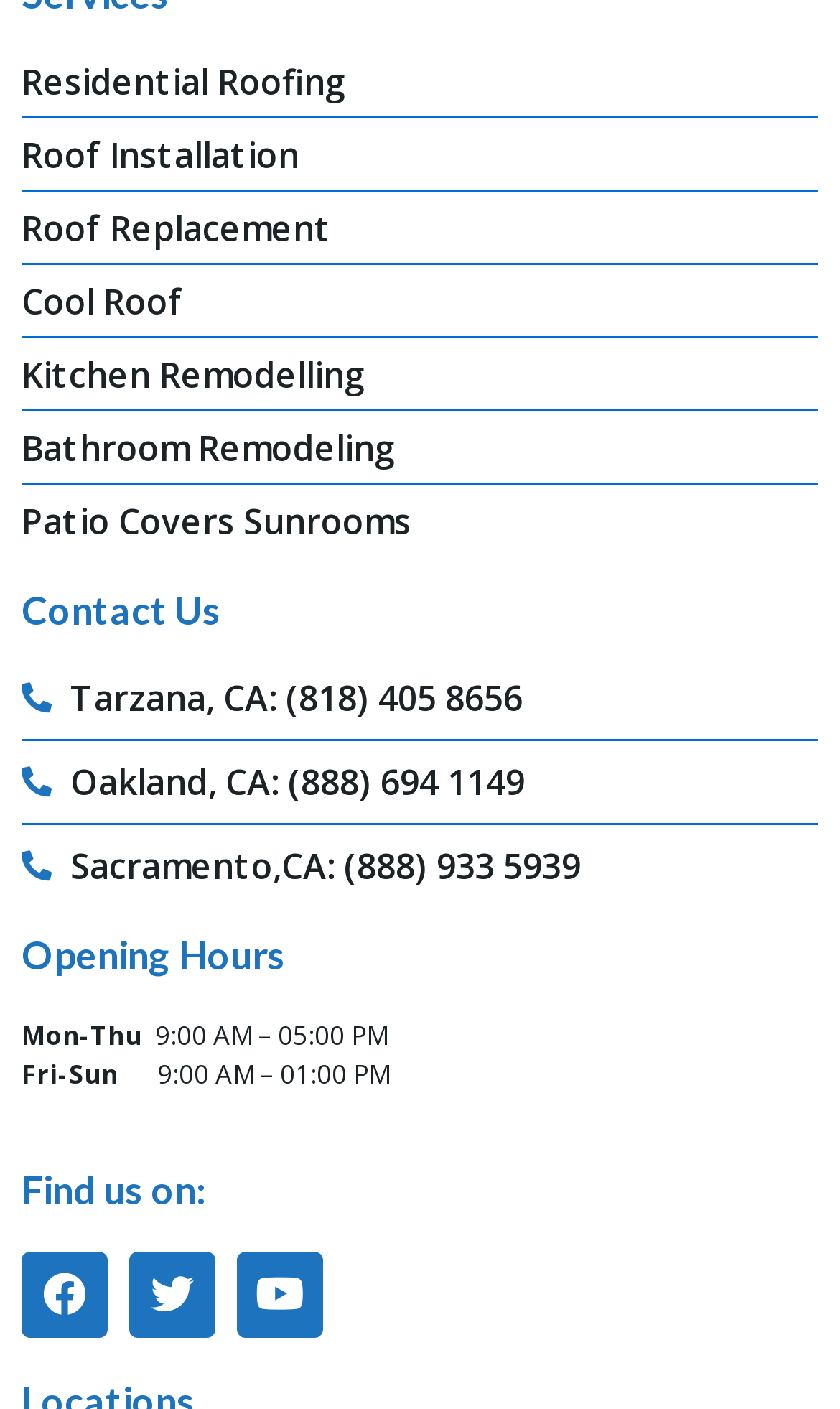Locate the bounding box coordinates of the area that needs to be clicked to fulfill the following instruction: "Click on Kitchen Remodelling". The coordinates should be in the format of four float numbers between 0 and 1, namely [left, top, right, bottom].

[0.026, 0.248, 0.974, 0.285]